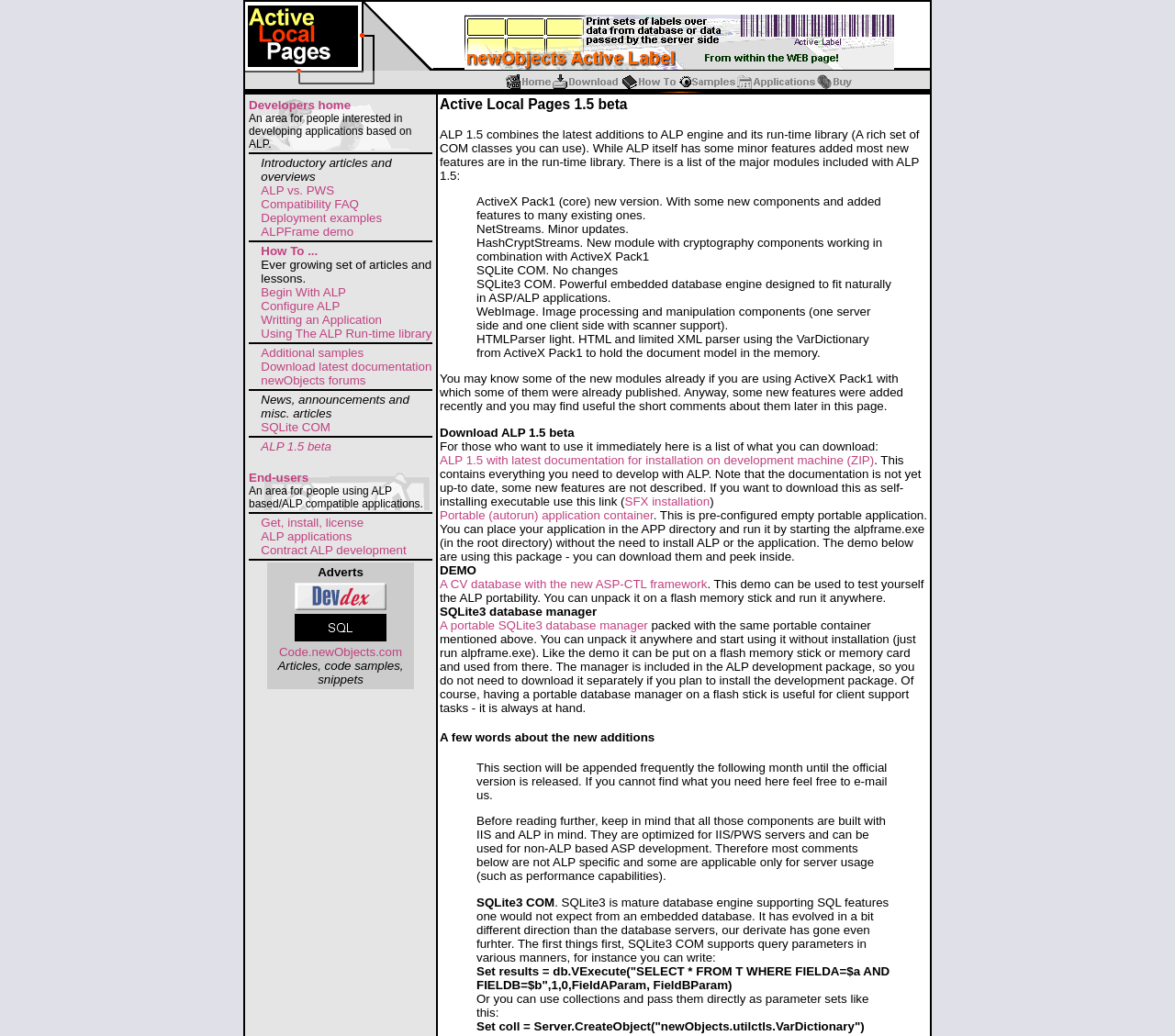Determine the bounding box coordinates of the region to click in order to accomplish the following instruction: "Click on the 'newObjects Actie Label ActiveX' link". Provide the coordinates as four float numbers between 0 and 1, specifically [left, top, right, bottom].

[0.395, 0.057, 0.761, 0.07]